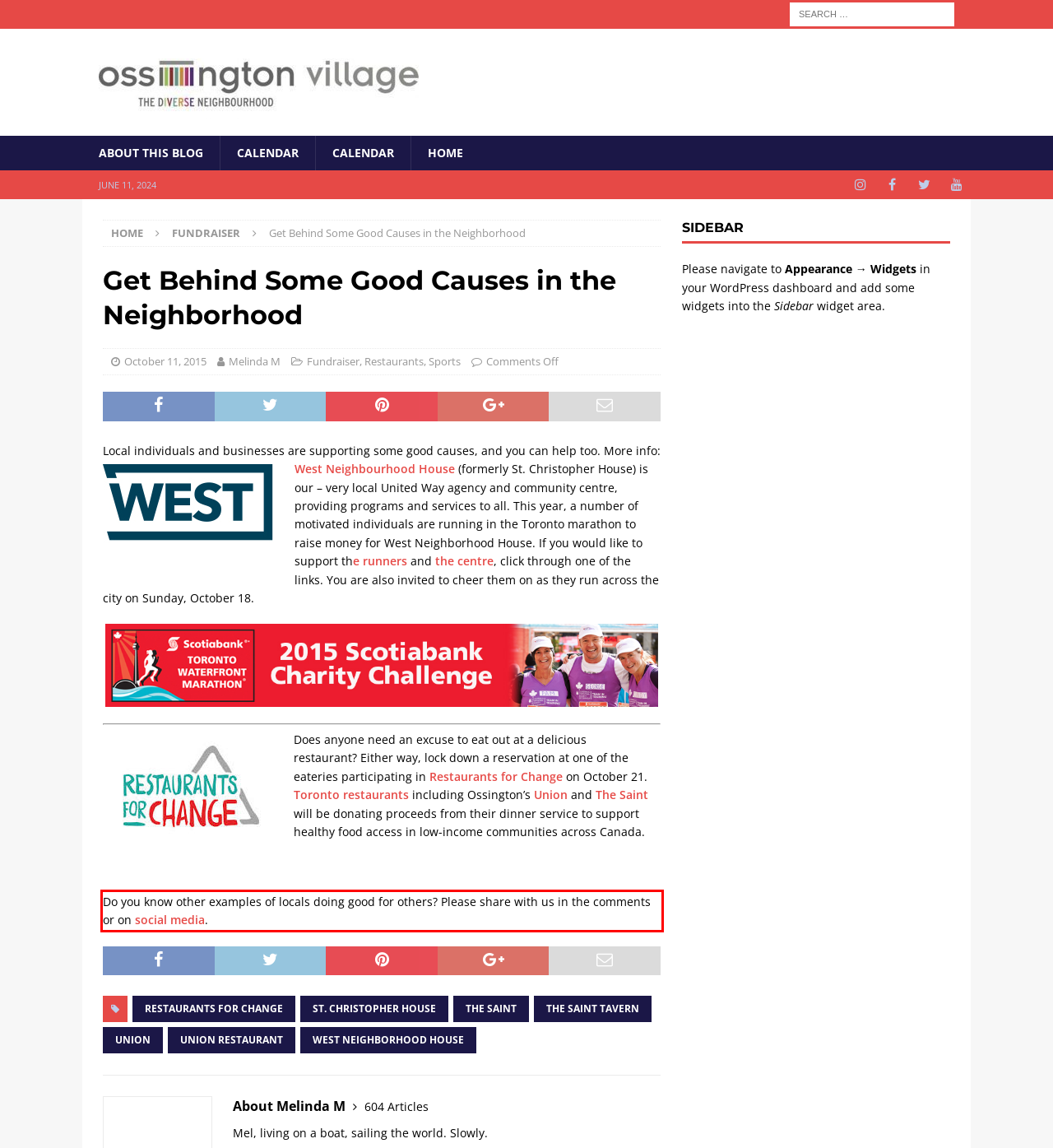Look at the screenshot of the webpage, locate the red rectangle bounding box, and generate the text content that it contains.

Do you know other examples of locals doing good for others? Please share with us in the comments or on social media.